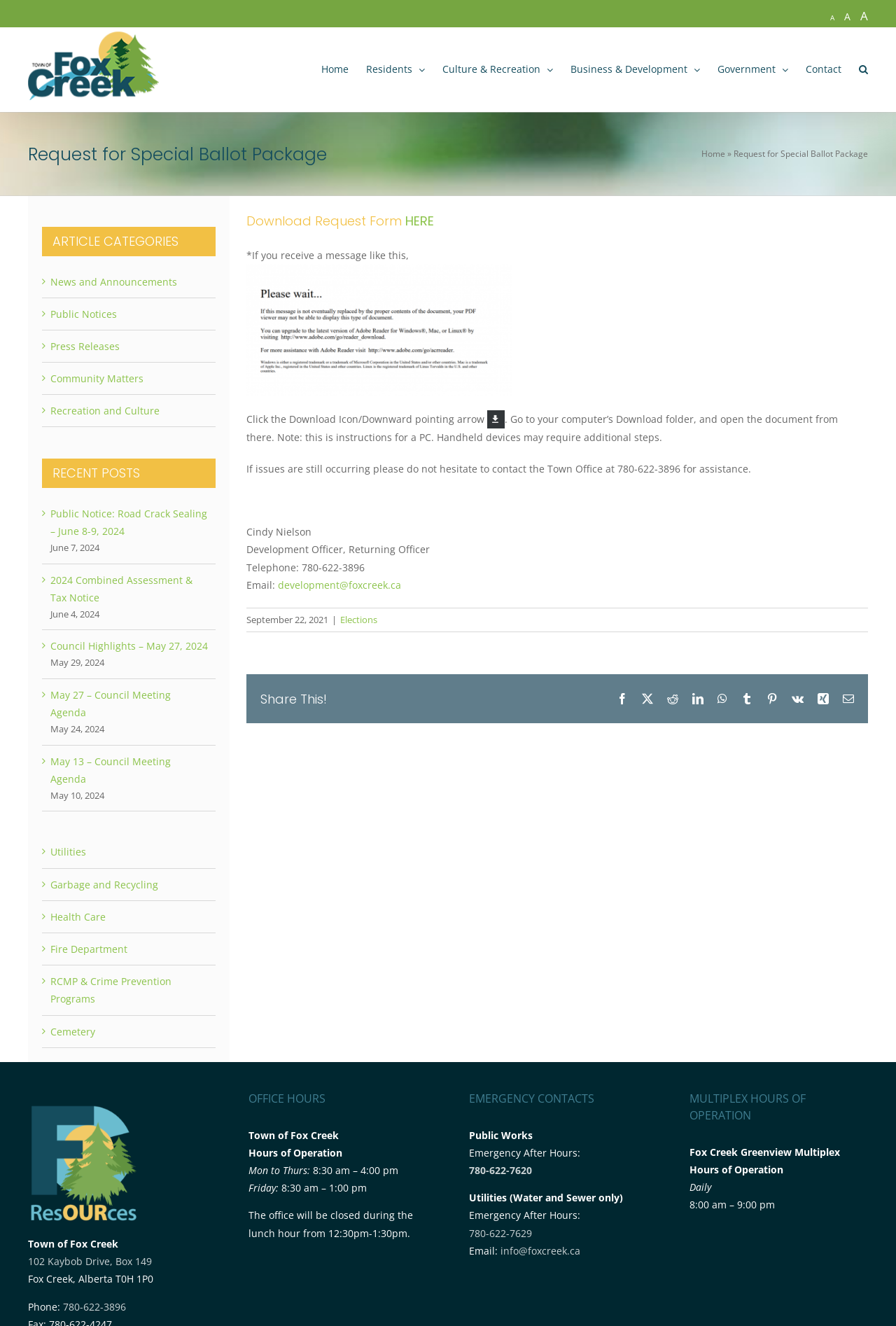Identify the bounding box for the UI element that is described as follows: "Culture & Recreation".

[0.494, 0.021, 0.617, 0.084]